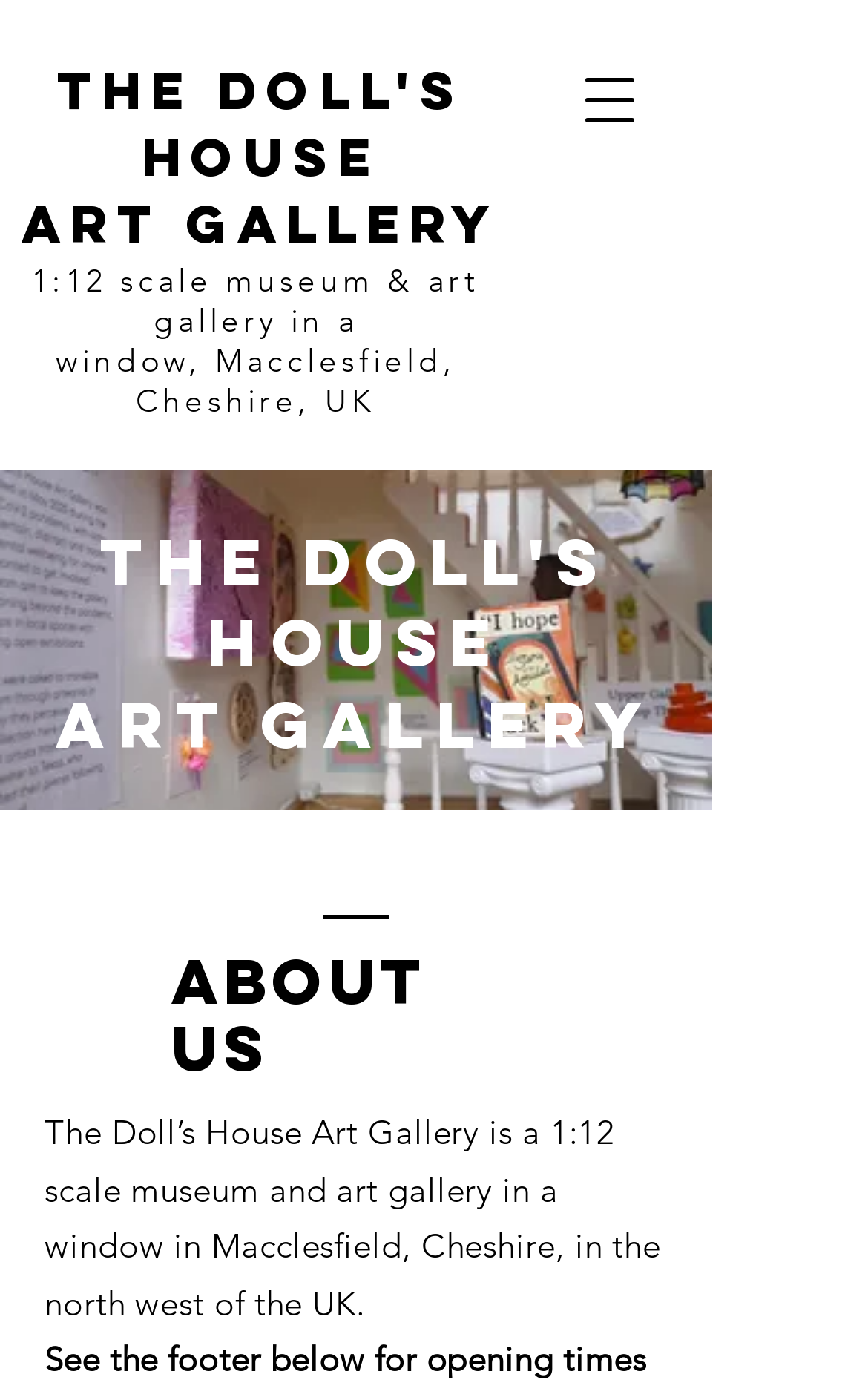What is the purpose of the art gallery?
Please respond to the question with a detailed and thorough explanation.

I inferred the answer by understanding the context of the webpage, which is an art gallery, and the meta description which mentions that the art gallery aims to entertain and boost the mental wellbeing of anyone who visits.